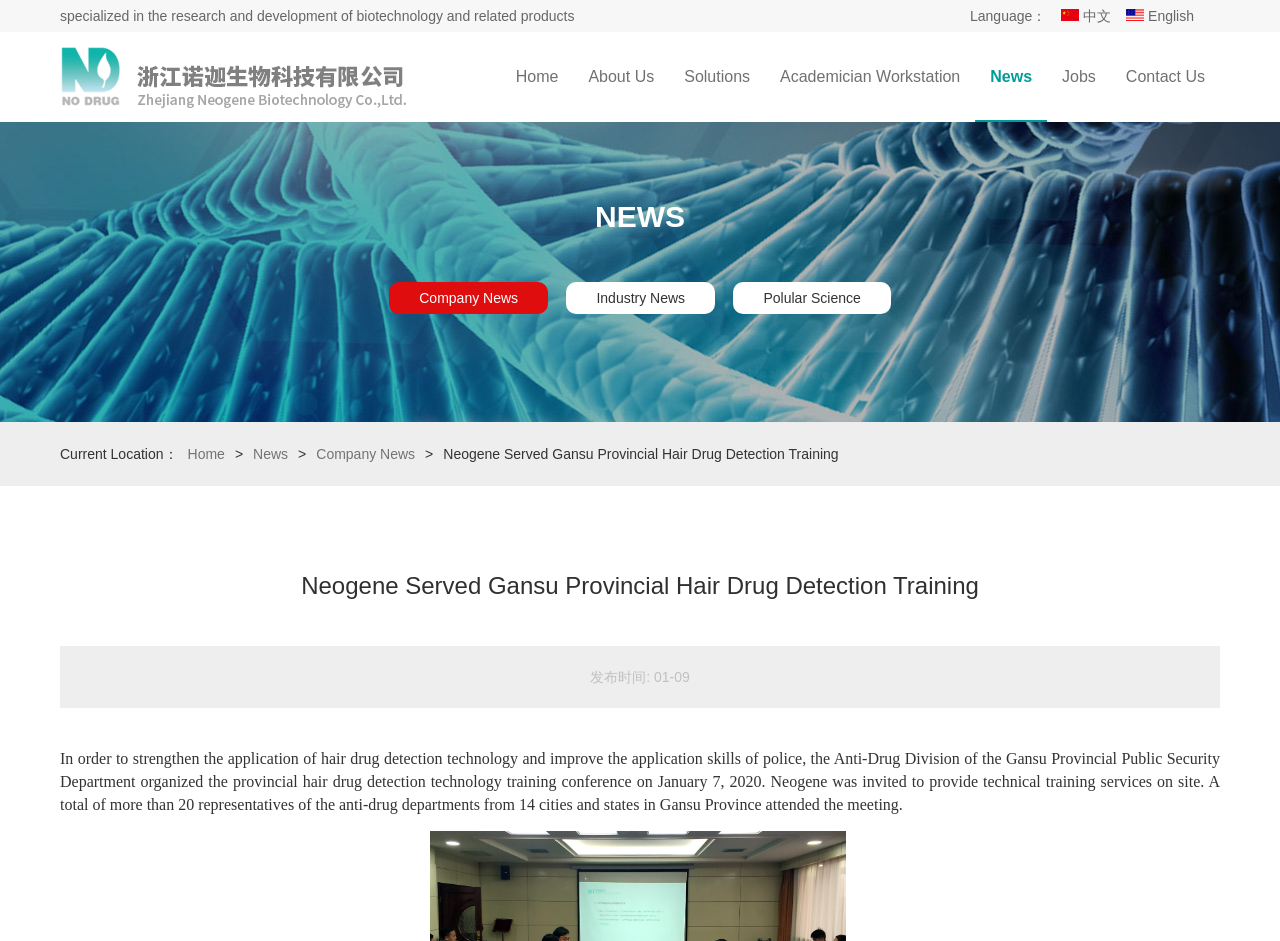Pinpoint the bounding box coordinates of the clickable area needed to execute the instruction: "Go to Home". The coordinates should be specified as four float numbers between 0 and 1, i.e., [left, top, right, bottom].

[0.391, 0.034, 0.448, 0.13]